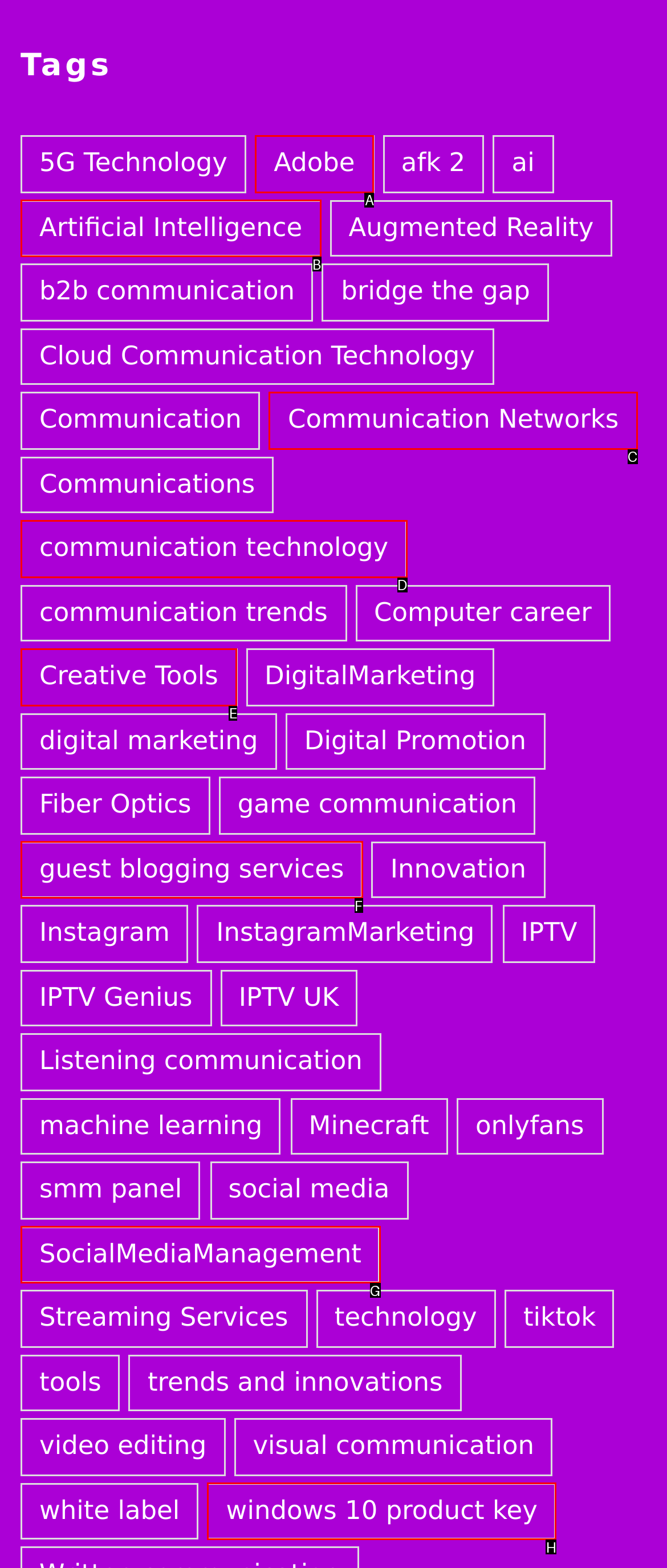From the choices given, find the HTML element that matches this description: windows 10 product key. Answer with the letter of the selected option directly.

H